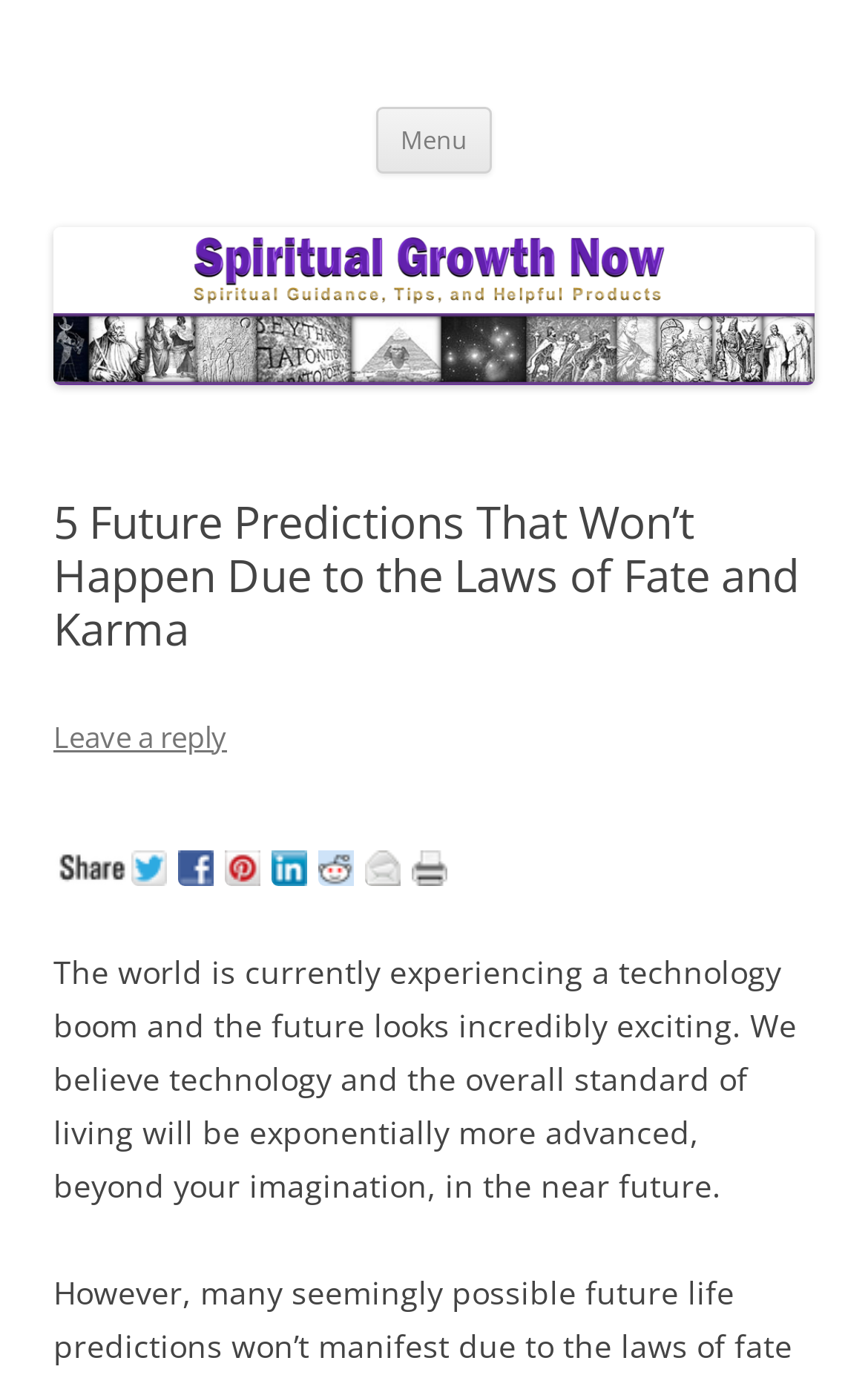What is the topic of the article?
Refer to the screenshot and respond with a concise word or phrase.

Future Predictions